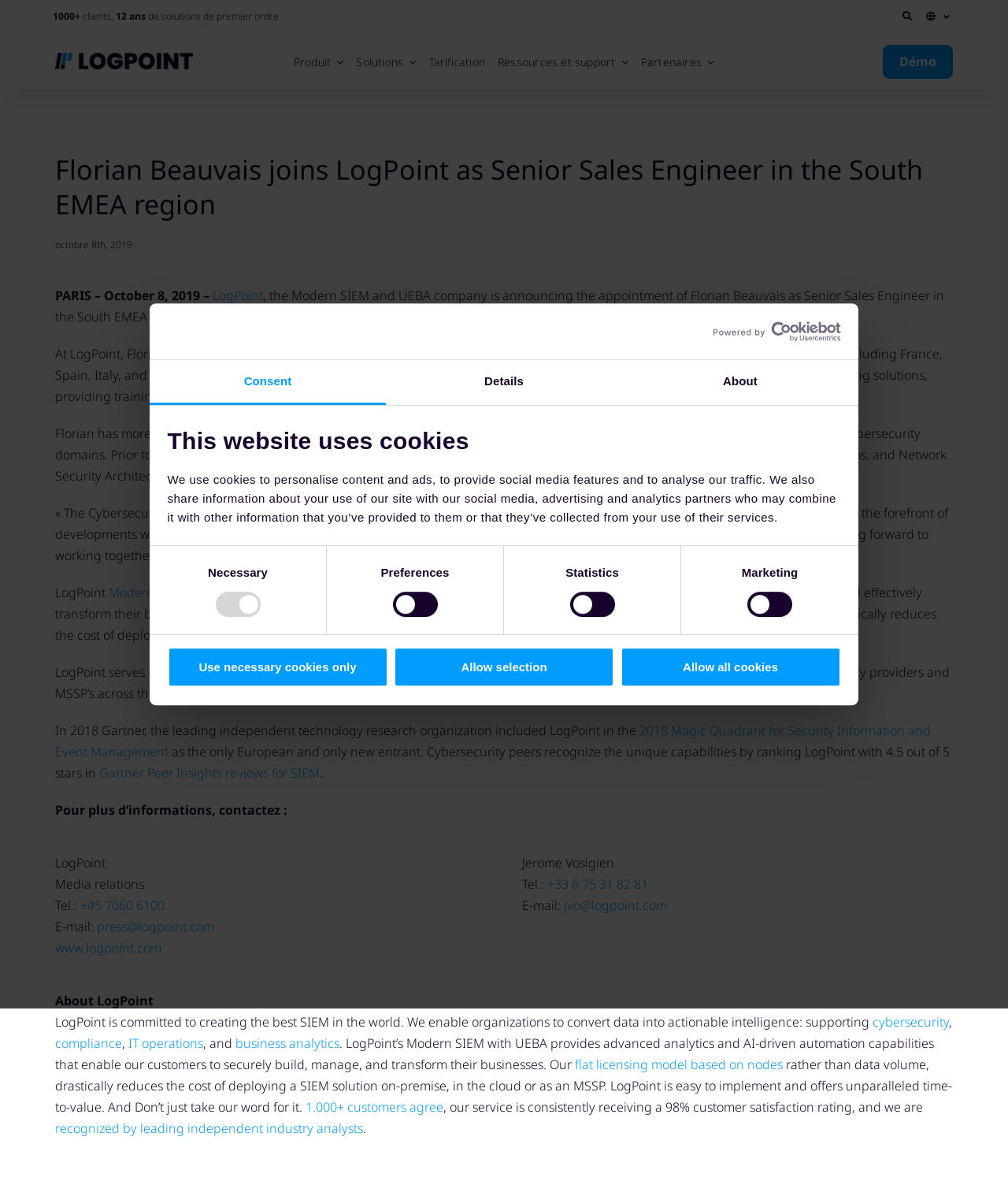Pinpoint the bounding box coordinates of the element you need to click to execute the following instruction: "Click the 'LogPoint' logo". The bounding box should be represented by four float numbers between 0 and 1, in the format [left, top, right, bottom].

[0.055, 0.042, 0.191, 0.057]